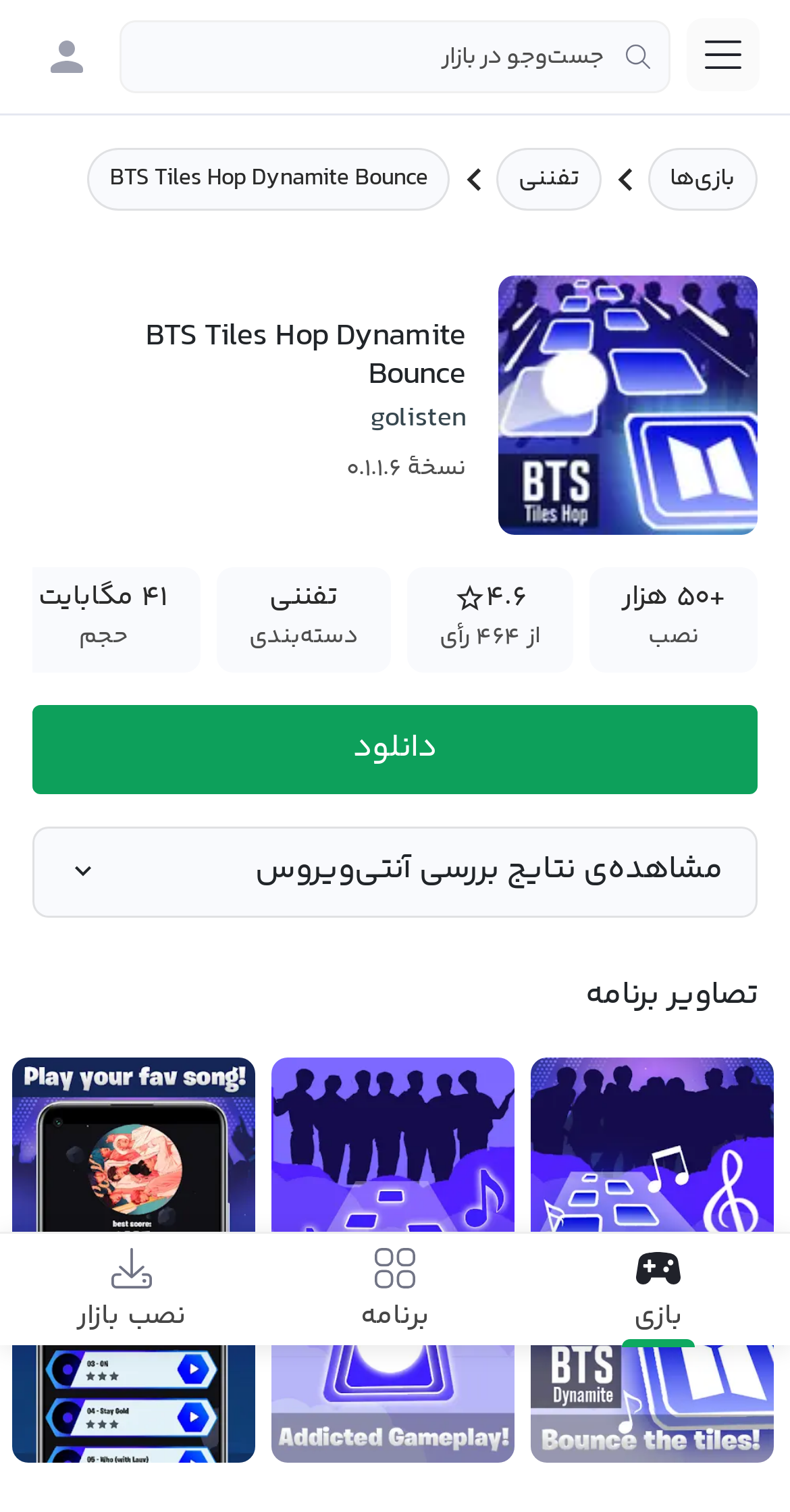How many downloads does the game have?
Please use the image to deliver a detailed and complete answer.

The number of downloads can be found in the LayoutTableRow element with the text '+۵۰ هزار' which is located in the middle of the webpage, indicating that the game has been downloaded more than 50,000 times.